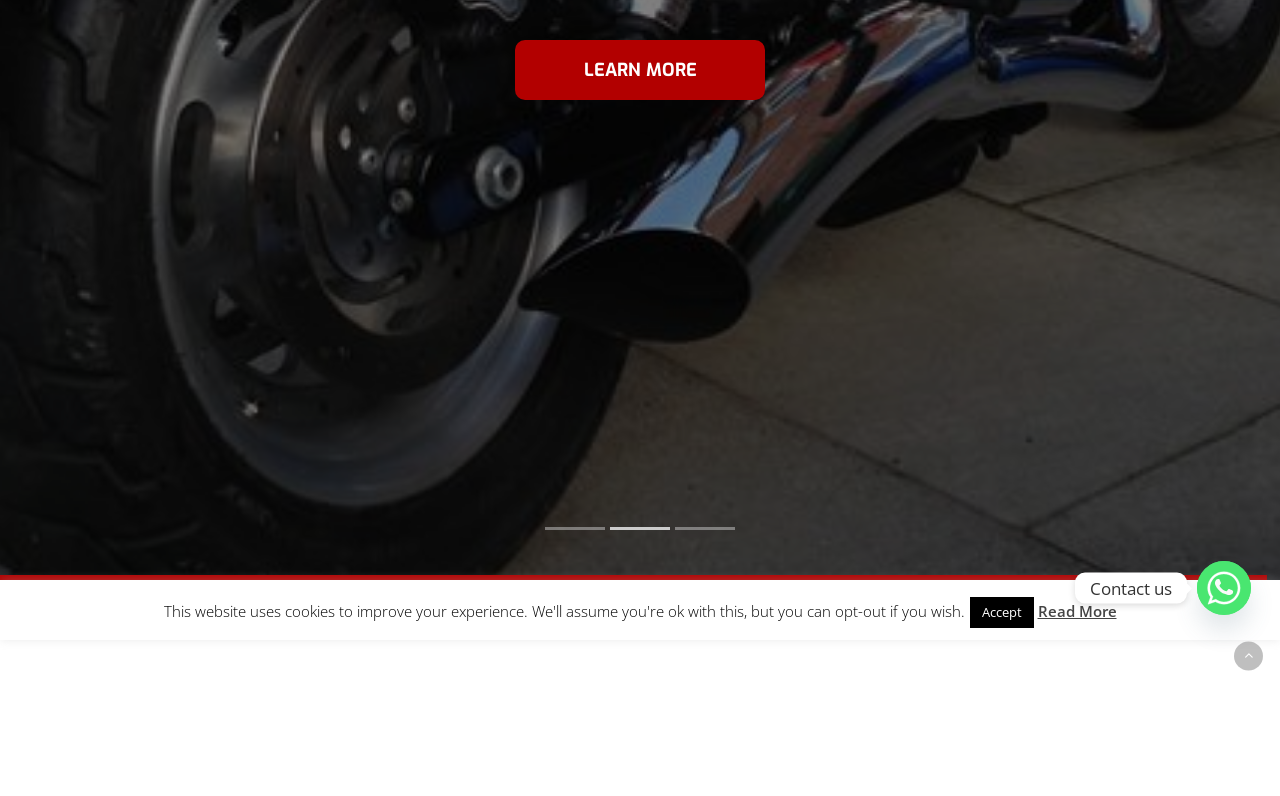Using the given description, provide the bounding box coordinates formatted as (top-left x, top-left y, bottom-right x, bottom-right y), with all values being floating point numbers between 0 and 1. Description: Accept

[0.757, 0.75, 0.807, 0.789]